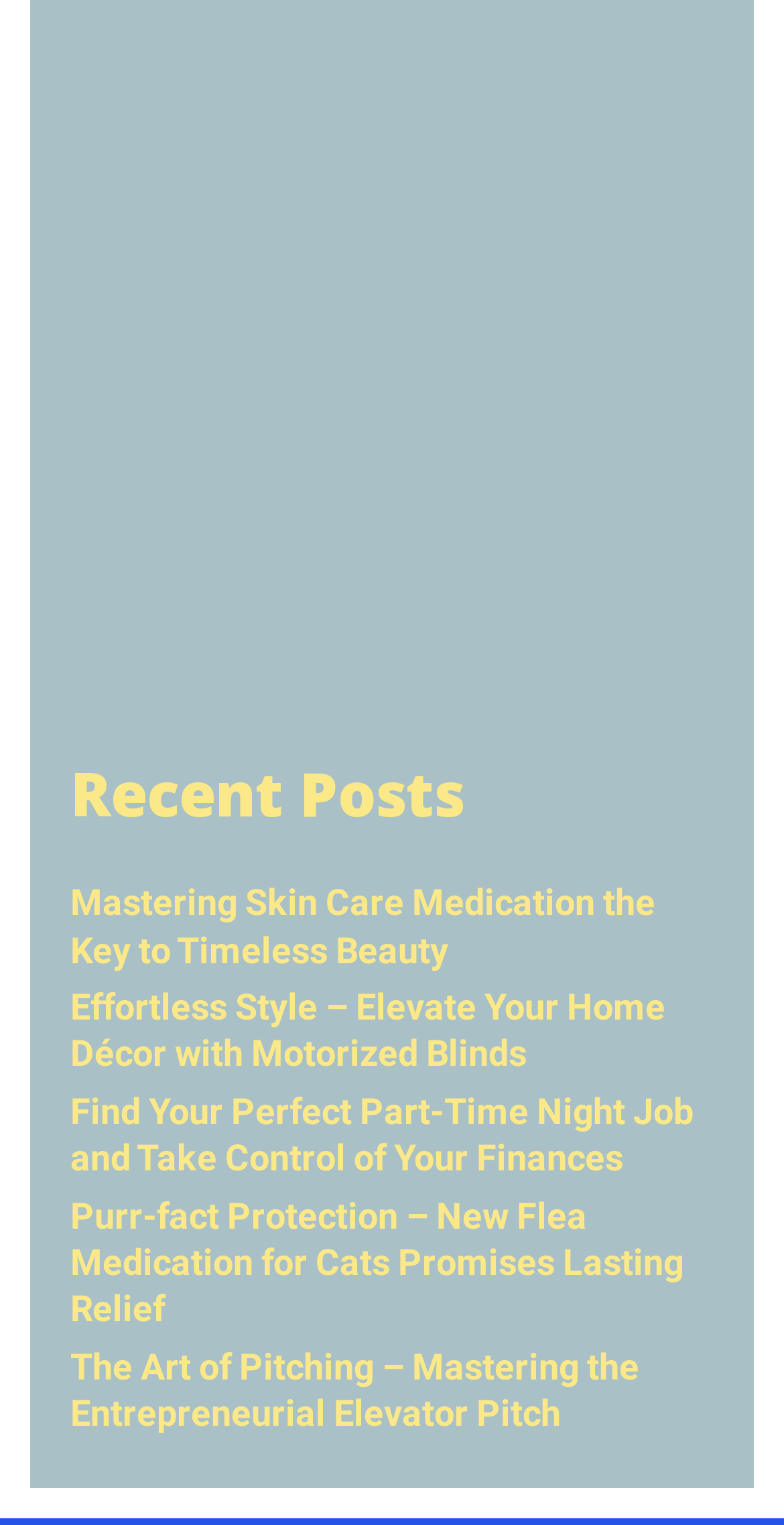Respond with a single word or phrase to the following question:
Are all recent posts related to beauty?

No